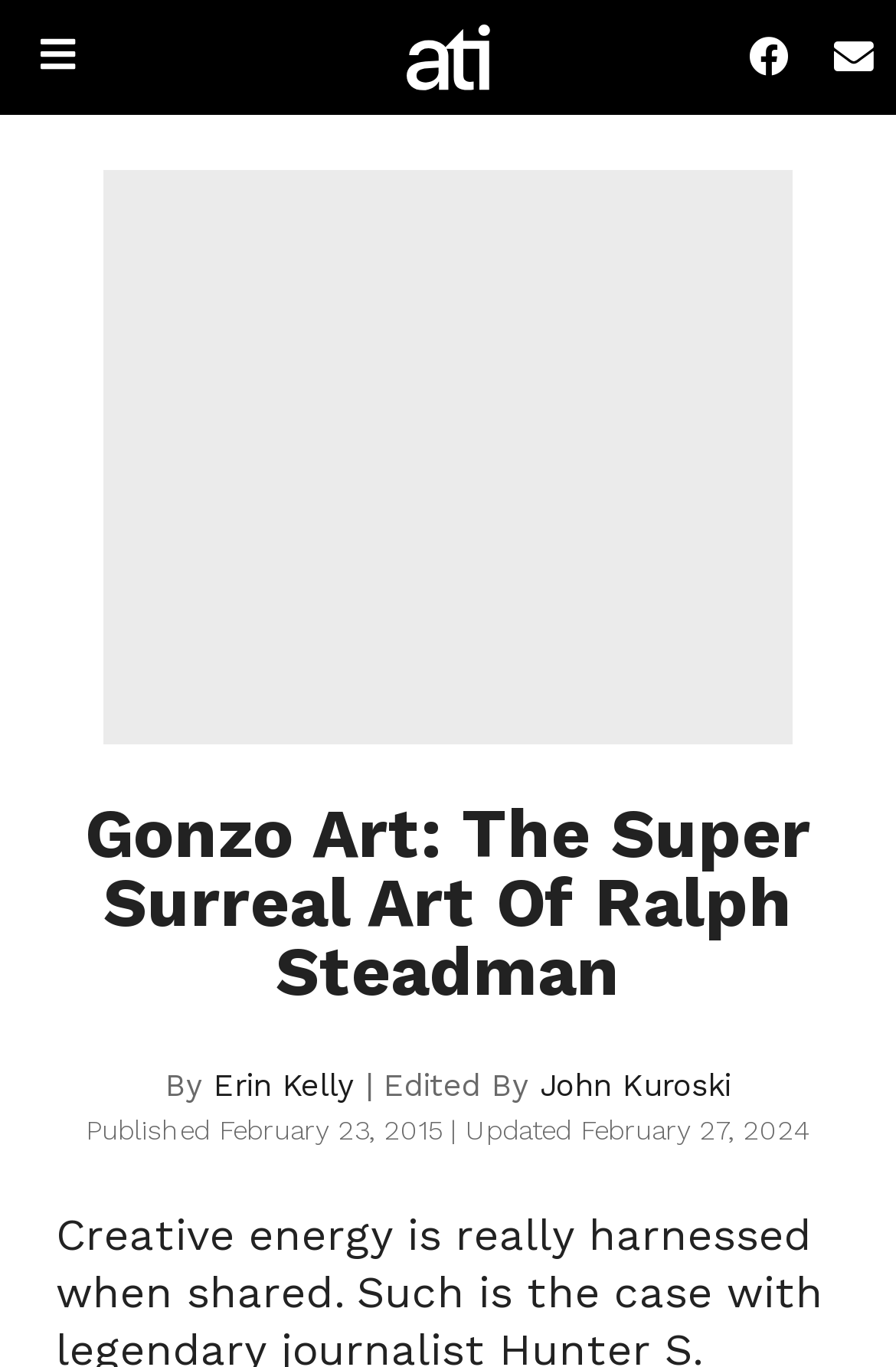Locate the bounding box of the UI element described by: "aria-label="Navigate All That's Interesting"" in the given webpage screenshot.

[0.0, 0.0, 0.128, 0.084]